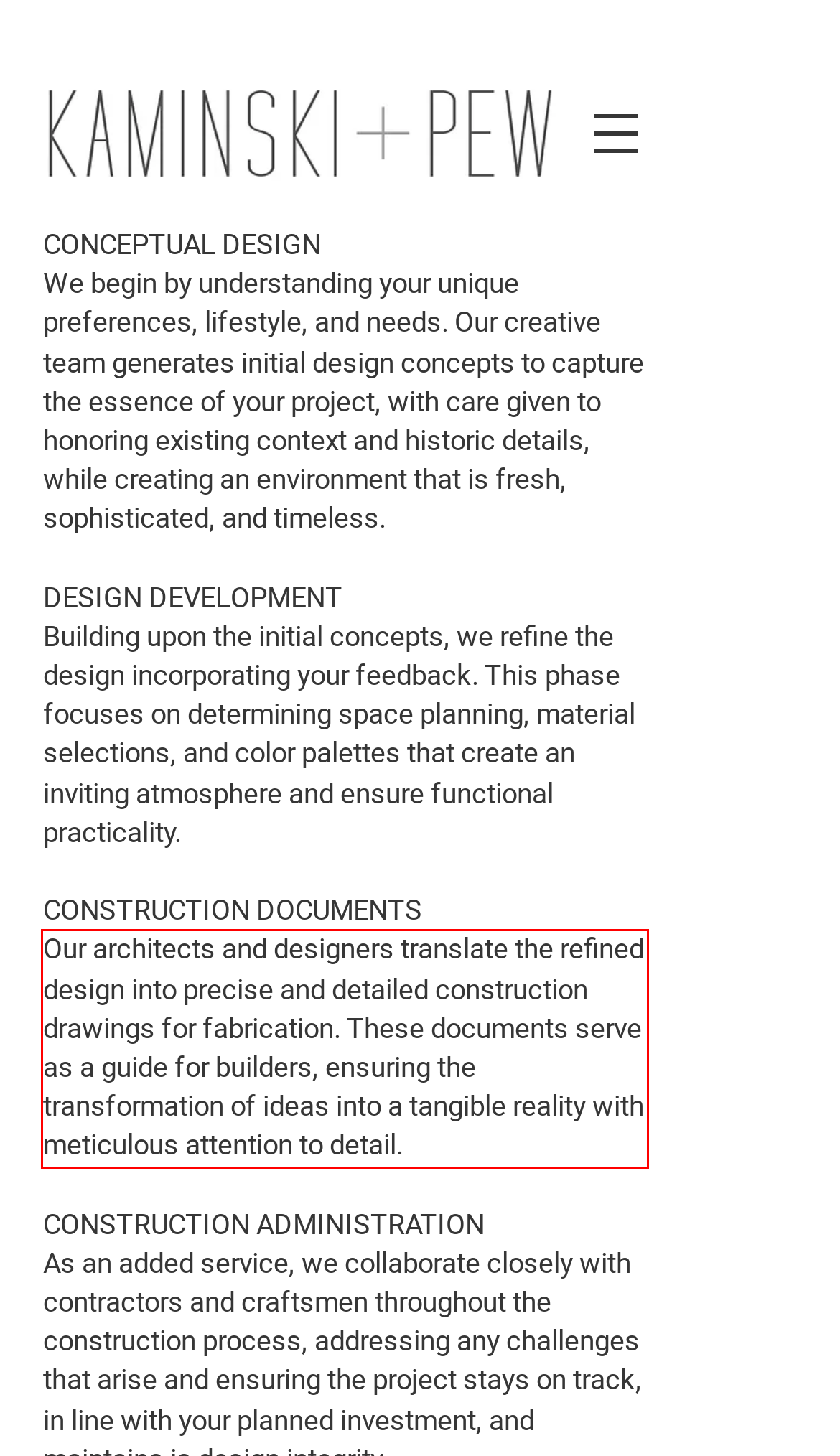Identify and extract the text within the red rectangle in the screenshot of the webpage.

Our architects and designers translate the refined design into precise and detailed construction drawings for fabrication. These documents serve as a guide for builders, ensuring the transformation of ideas into a tangible reality with meticulous attention to detail.